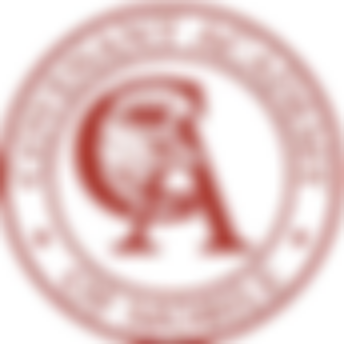What is the shape of the emblem?
Kindly offer a detailed explanation using the data available in the image.

The caption describes the emblem as being 'depicted in a circular design', which implies that the overall shape of the emblem is circular.